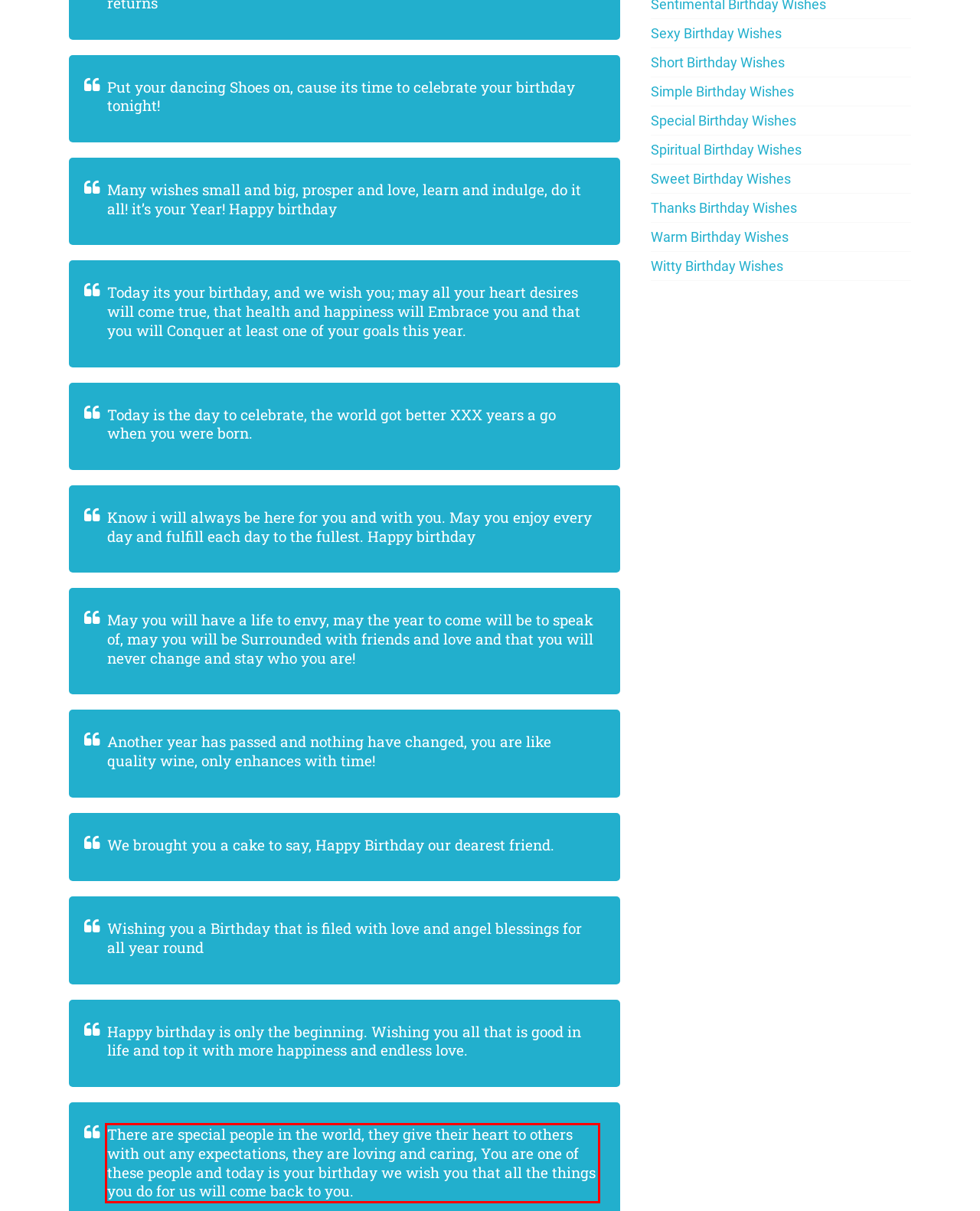Given a webpage screenshot, locate the red bounding box and extract the text content found inside it.

There are special people in the world, they give their heart to others with out any expectations, they are loving and caring, You are one of these people and today is your birthday we wish you that all the things you do for us will come back to you.